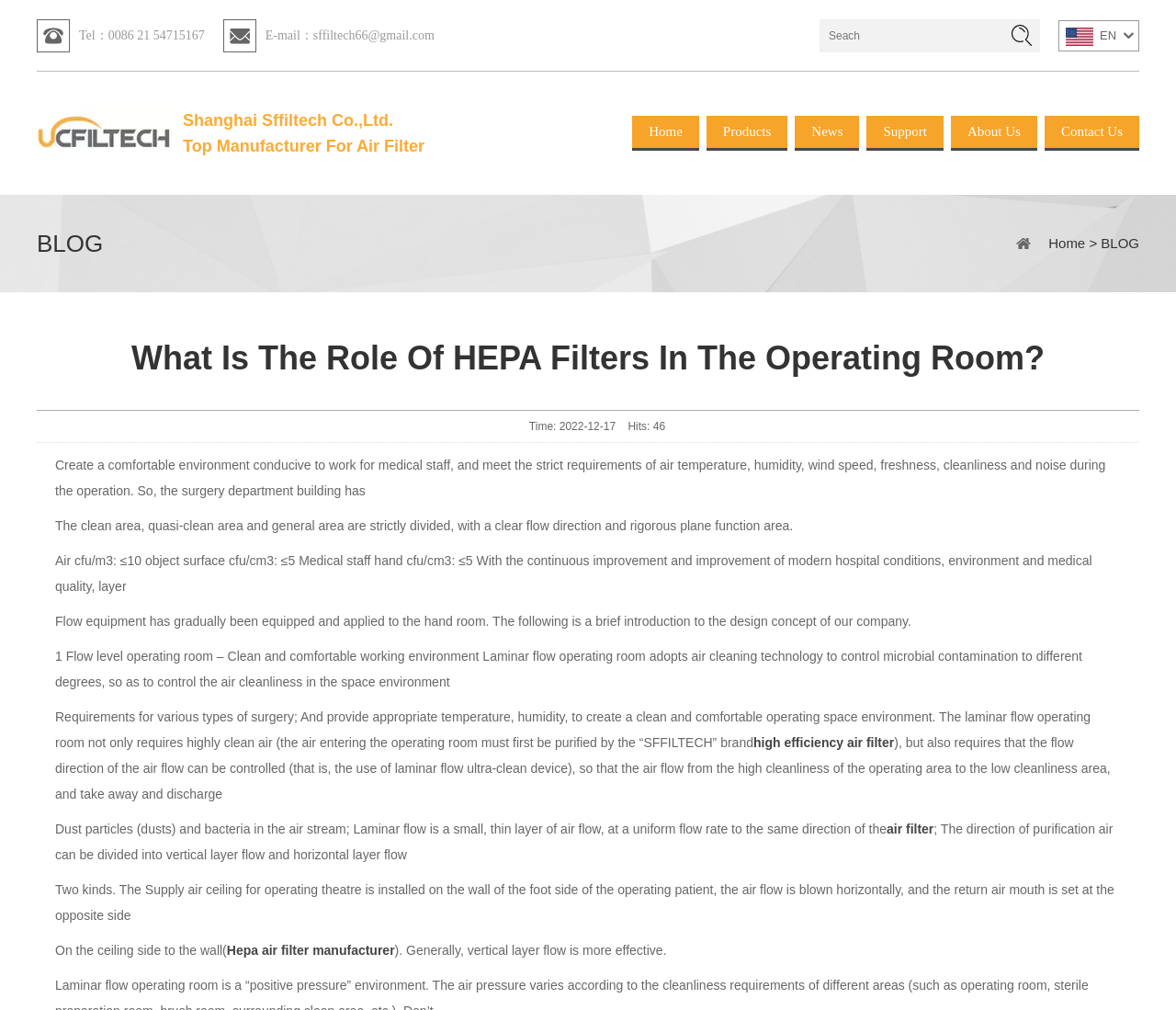Give a complete and precise description of the webpage's appearance.

The webpage is about the role of HEPA filters in operating rooms, specifically discussing the importance of creating a comfortable environment for medical staff and meeting strict requirements for air temperature, humidity, wind speed, freshness, cleanliness, and noise during operations.

At the top of the page, there is a header section with the company name "Shanghai Sffiltech Co.,Ltd." and a navigation menu with links to "Home", "Products", "News", "Support", "About Us", and "Contact Us". Below the header, there is a section with the company's contact information, including phone number and email address.

The main content of the page is divided into several sections. The first section has a heading "What Is The Role Of HEPA Filters In The Operating Room?" and provides an introduction to the topic. The text explains the importance of creating a comfortable environment for medical staff and meeting strict requirements for air quality during operations.

The next section discusses the design concept of the company's products, including the use of laminar flow technology to control microbial contamination and create a clean and comfortable operating space environment. The text also mentions the requirements for various types of surgery and the need for highly clean air and controlled air flow direction.

The page also includes several links to related topics, such as "high efficiency air filter", "air filter", and "Hepa air filter manufacturer". There are also several paragraphs of text that provide more detailed information about the design and functionality of the company's products.

In terms of layout, the page has a clean and organized structure, with clear headings and concise text. The navigation menu is located at the top of the page, and the main content is divided into clear sections with headings and subheadings. There are also several images on the page, including a logo for the company and an image of a person in a medical setting.